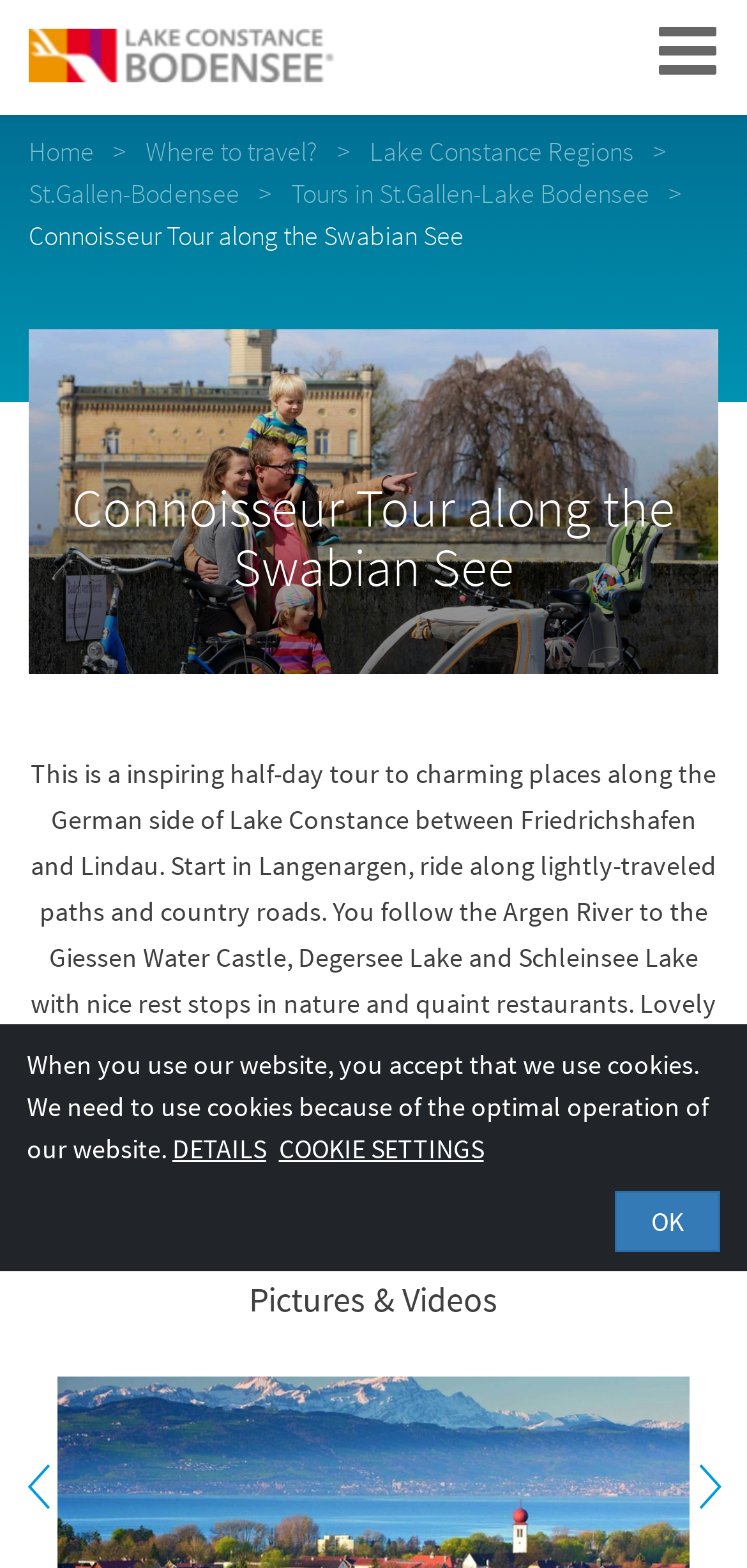Locate the bounding box coordinates of the element to click to perform the following action: 'View Lake Constance Regions'. The coordinates should be given as four float values between 0 and 1, in the form of [left, top, right, bottom].

[0.495, 0.085, 0.849, 0.107]